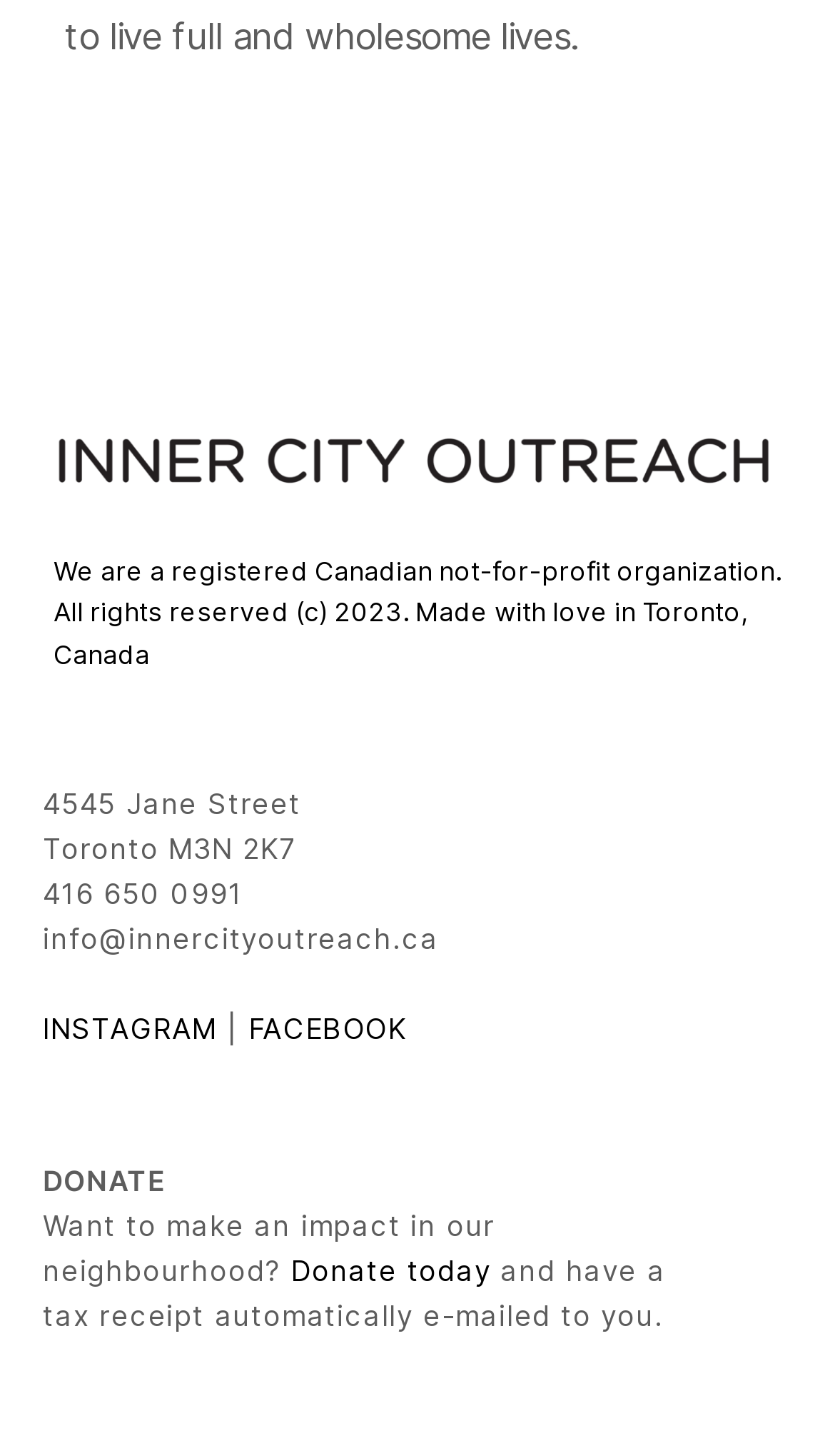Provide the bounding box coordinates of the UI element that matches the description: "parent_node: Inner City Outreach".

[0.064, 0.325, 0.936, 0.347]